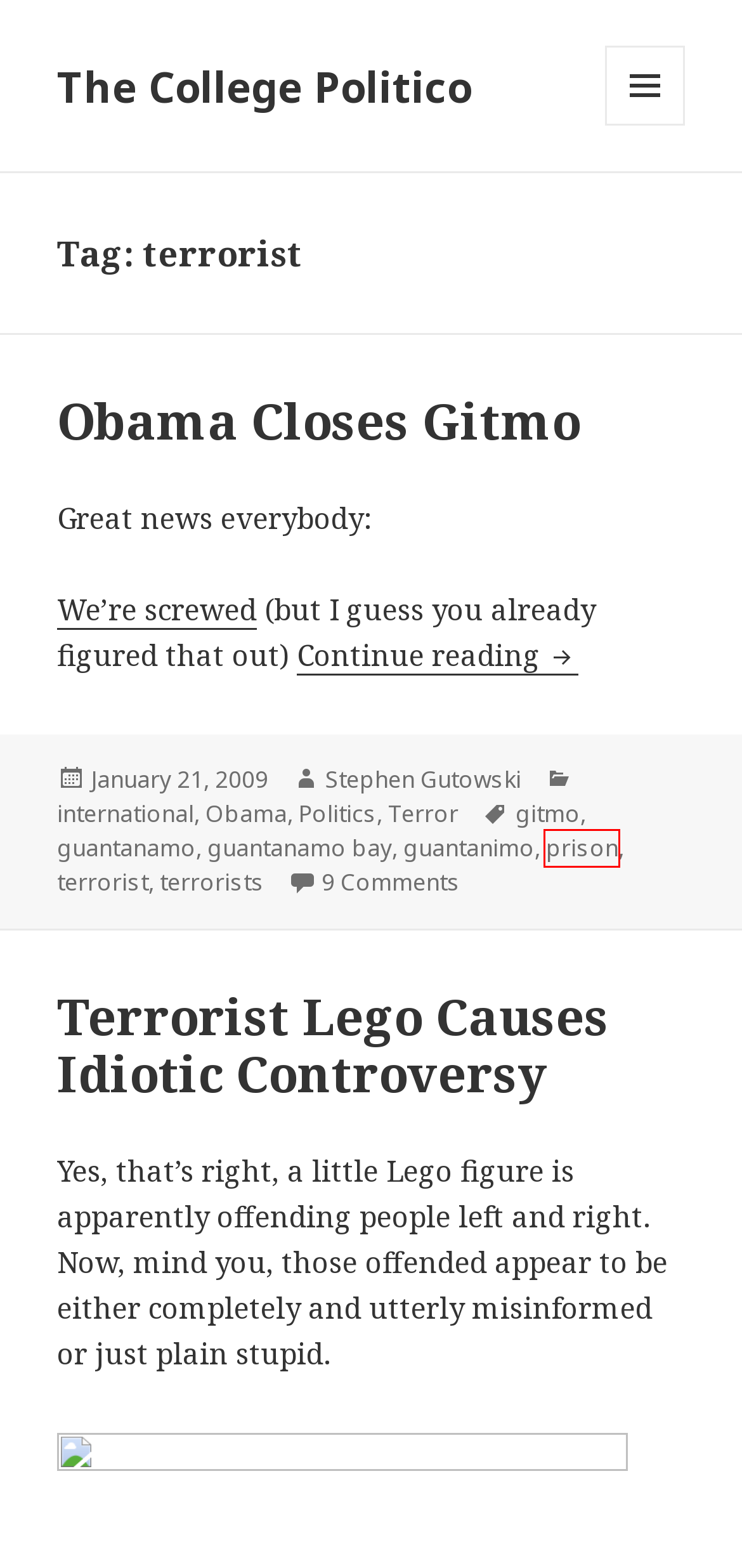Provided is a screenshot of a webpage with a red bounding box around an element. Select the most accurate webpage description for the page that appears after clicking the highlighted element. Here are the candidates:
A. Tag: prison › The College Politico
B. Category: international › The College Politico
C. Tag: guantanamo › The College Politico
D. Category: Terror › The College Politico
E. Author: Stephen Gutowski › The College Politico
F. Tag: guantanimo › The College Politico
G. Category: Obama › The College Politico
H. Category: Politics › The College Politico

A